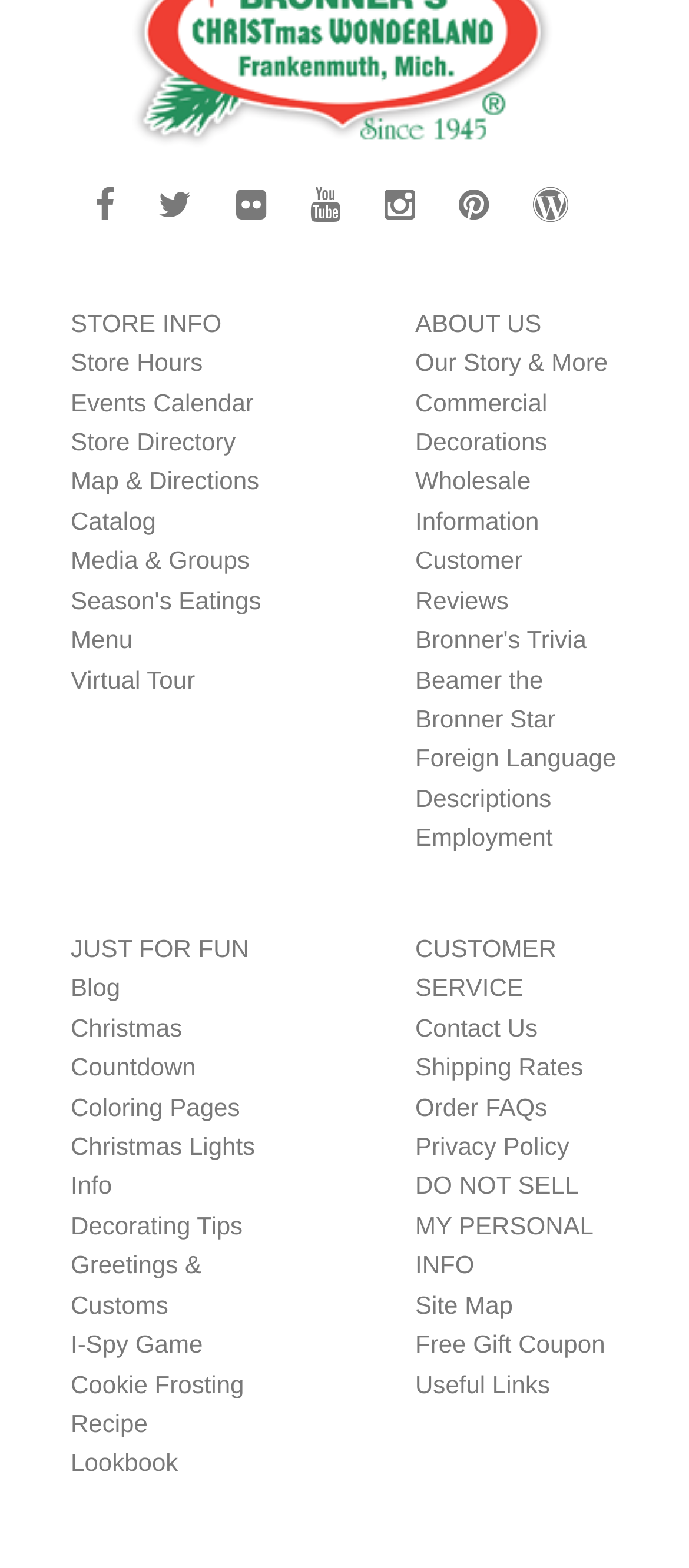Can you give a comprehensive explanation to the question given the content of the image?
How many categories are there on the webpage?

By analyzing the links provided, we can identify four main categories: STORE INFO, ABOUT US, JUST FOR FUN, and CUSTOMER SERVICE. These categories are separated by their respective headings and contain related links.